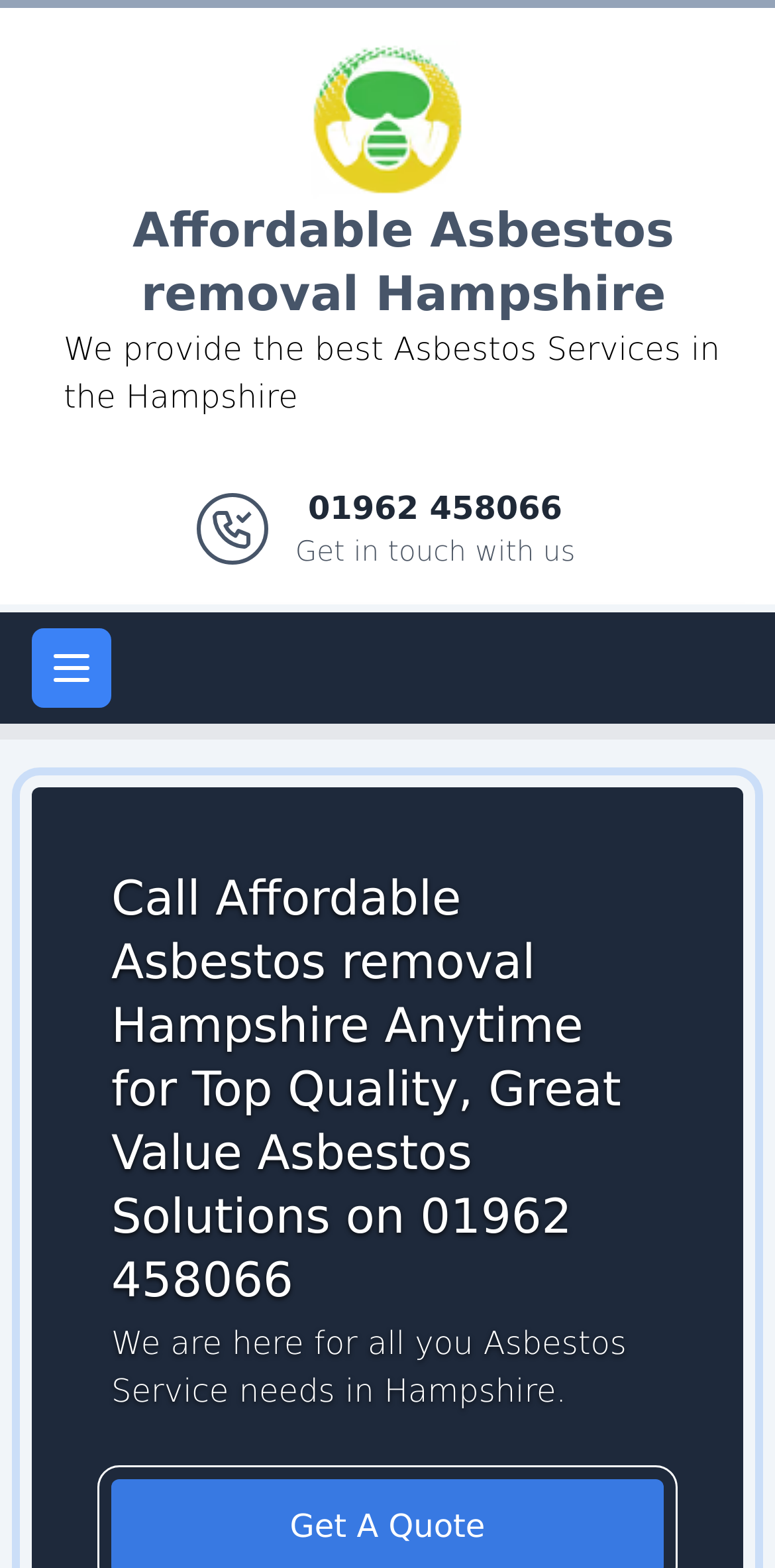Based on the element description: "Affordable Asbestos removal Hampshire", identify the UI element and provide its bounding box coordinates. Use four float numbers between 0 and 1, [left, top, right, bottom].

[0.171, 0.129, 0.87, 0.205]